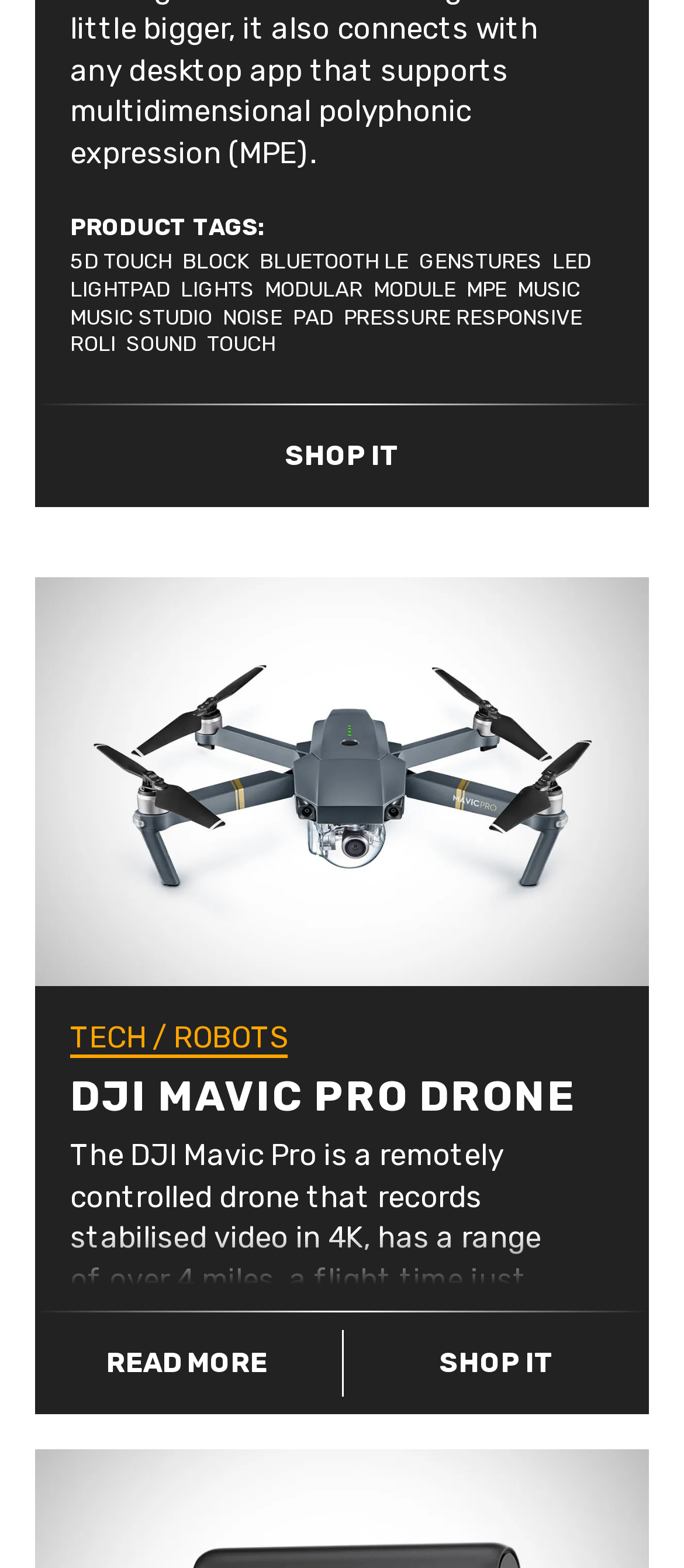Locate the bounding box coordinates of the element you need to click to accomplish the task described by this instruction: "Click on 5D TOUCH".

[0.103, 0.159, 0.251, 0.177]